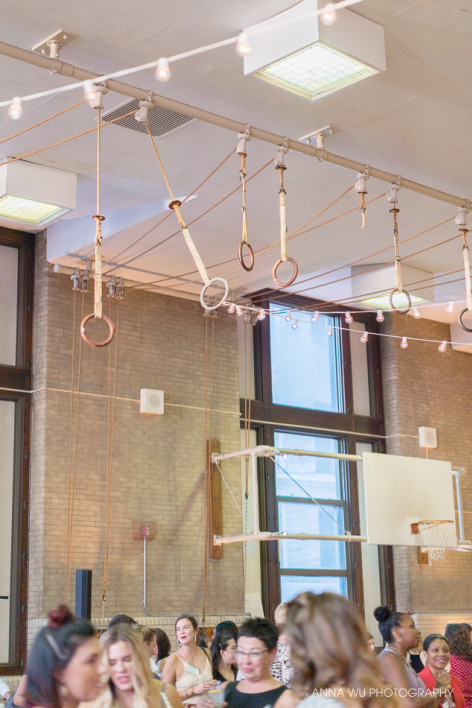Create a detailed narrative that captures the essence of the image.

This vibrant image captures a lively gathering at The Bok in Philadelphia, showcasing the unique blend of historical architecture and modern event space. The high ceilings are adorned with elegant hanging lights, creating a warm ambiance. Visible above are gymnastics rings, which add a playful element, hinting at the venue's versatile use. The background features large windows that flood the area with natural light. Attendees engage with one another in a dynamic atmosphere, celebrating community and connection amidst the rustic charm of the surroundings. This scene embodies the essence of making vendor friends in Philadelphia, creating lasting memories in a stylish, adaptable venue.